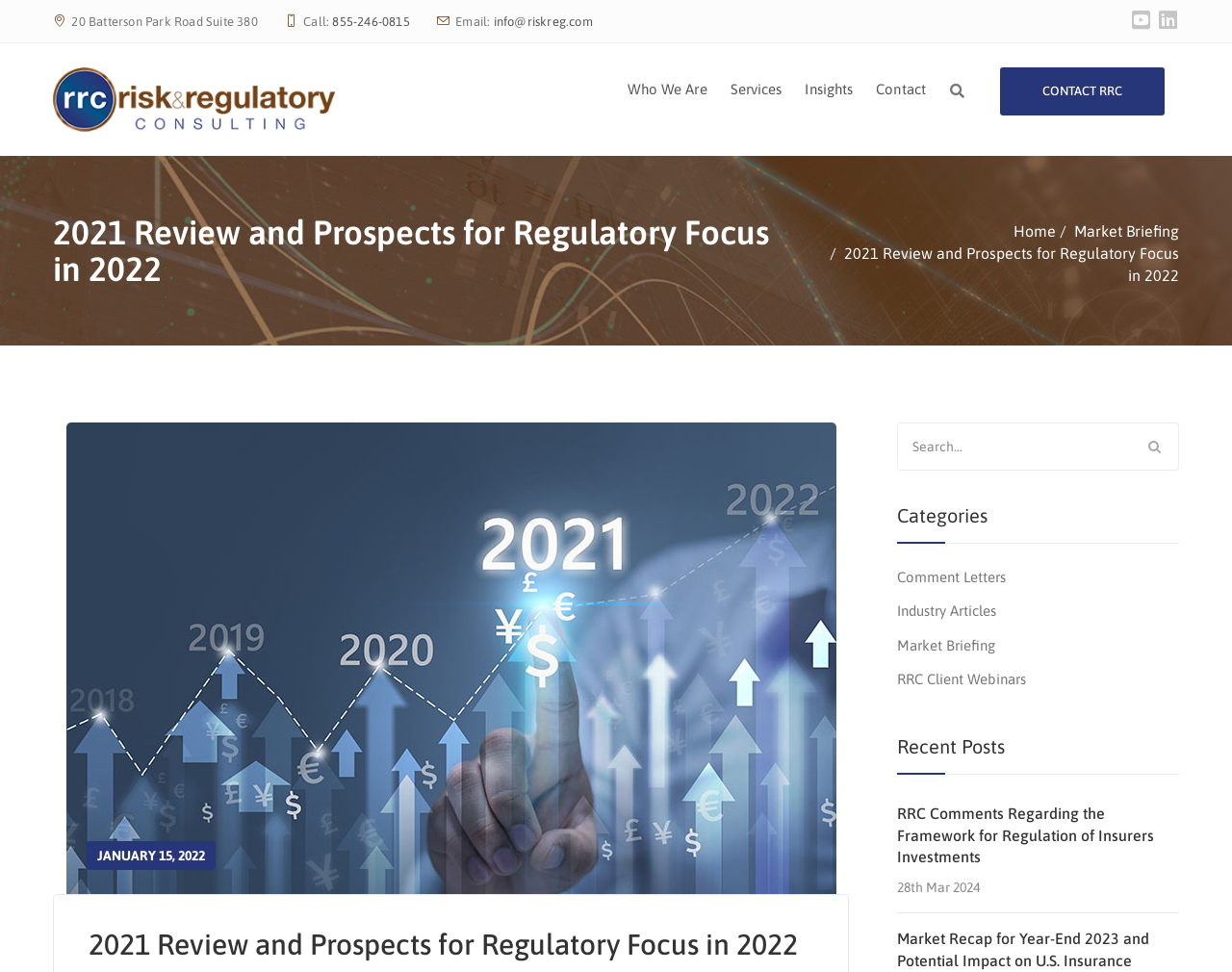Could you determine the bounding box coordinates of the clickable element to complete the instruction: "Contact us via email"? Provide the coordinates as four float numbers between 0 and 1, i.e., [left, top, right, bottom].

None